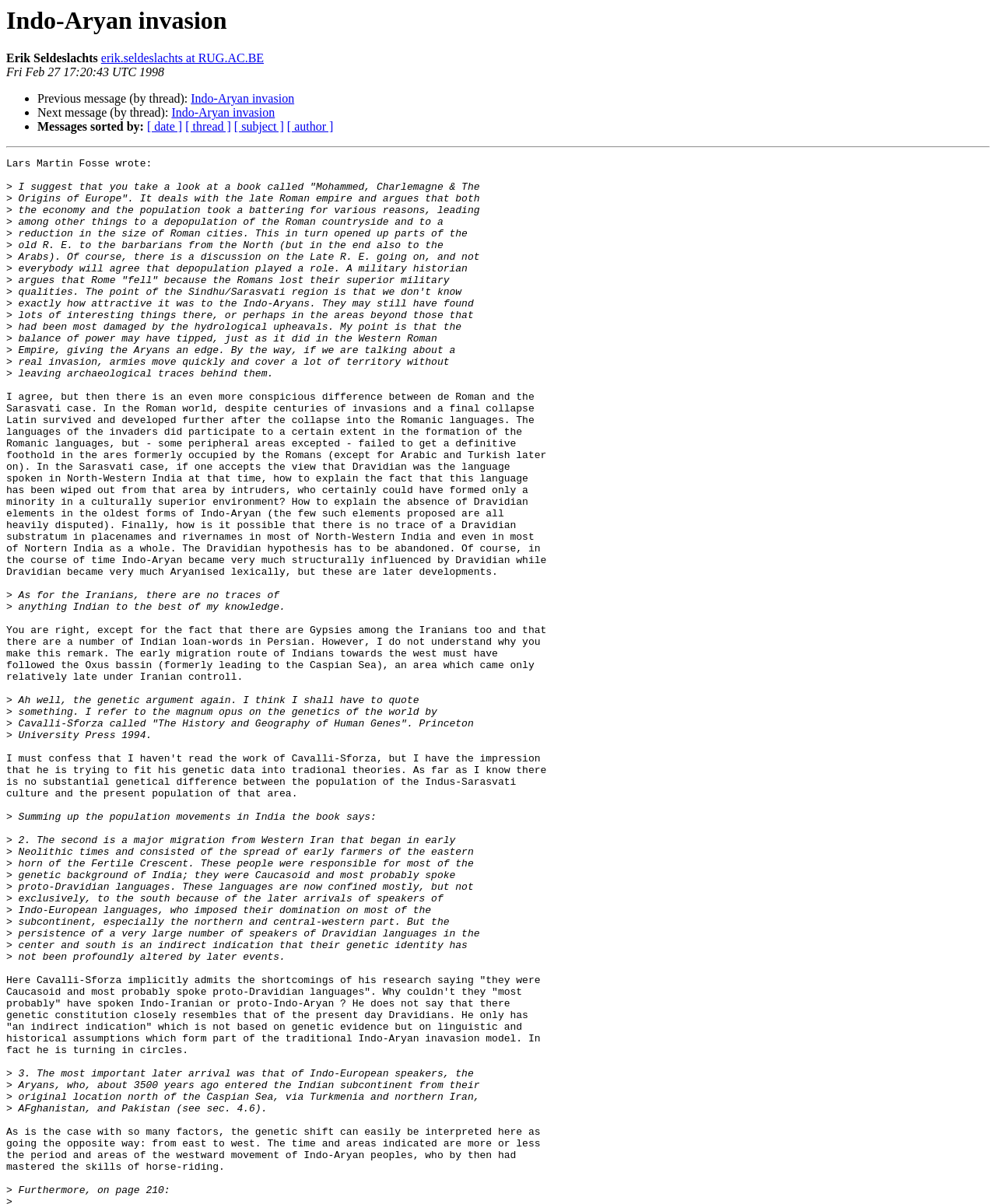Analyze the image and provide a detailed answer to the question: What is the topic of discussion in the message?

The topic of discussion in the message is the Indo-Aryan invasion, as evident from the content of the message which discusses the theory of Indo-Aryan invasion and its implications.